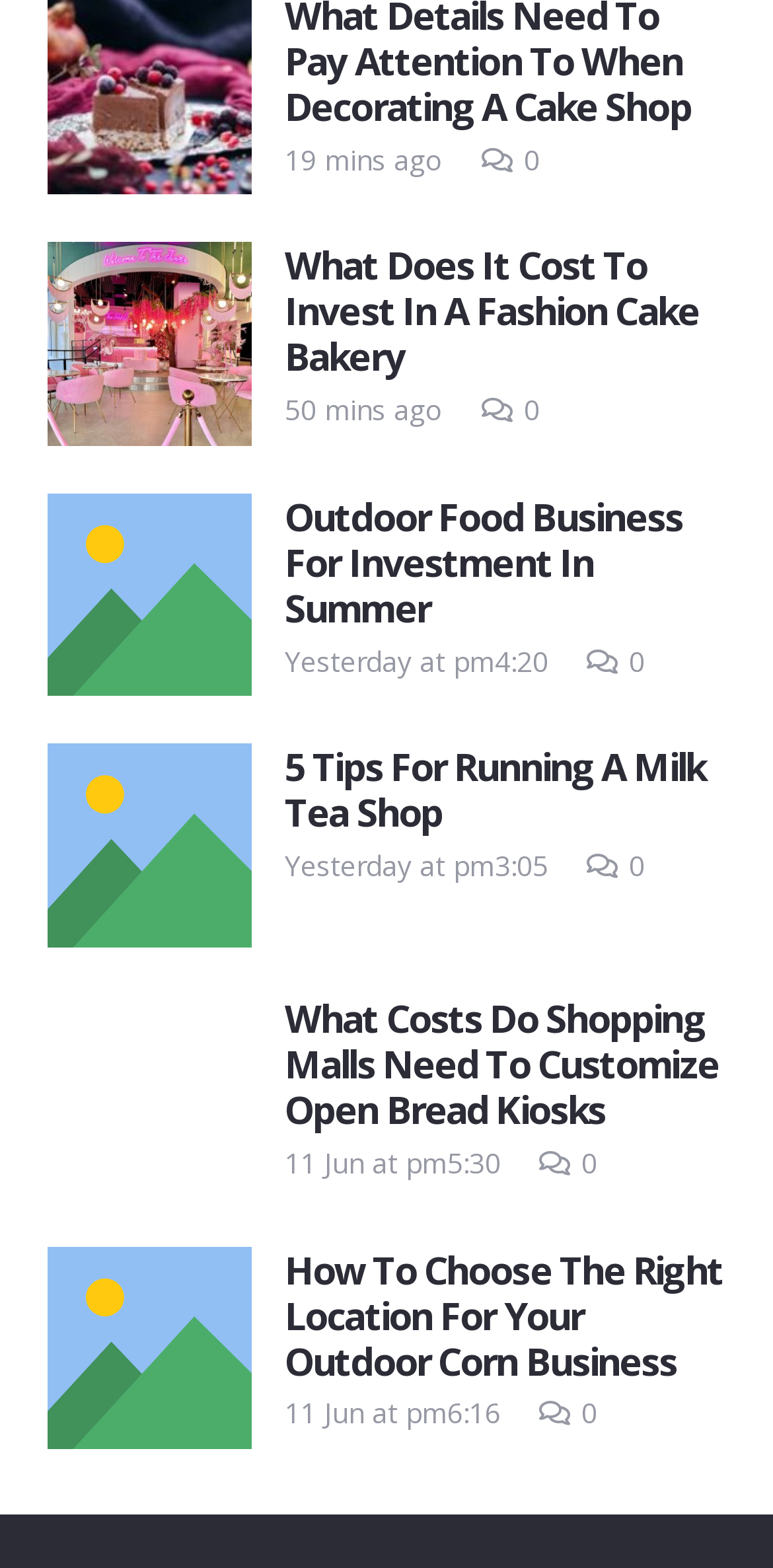Consider the image and give a detailed and elaborate answer to the question: 
What is the topic of the third article?

The third article is about '5 Tips For Running A Milk Tea Shop' as indicated by the heading of the third article.